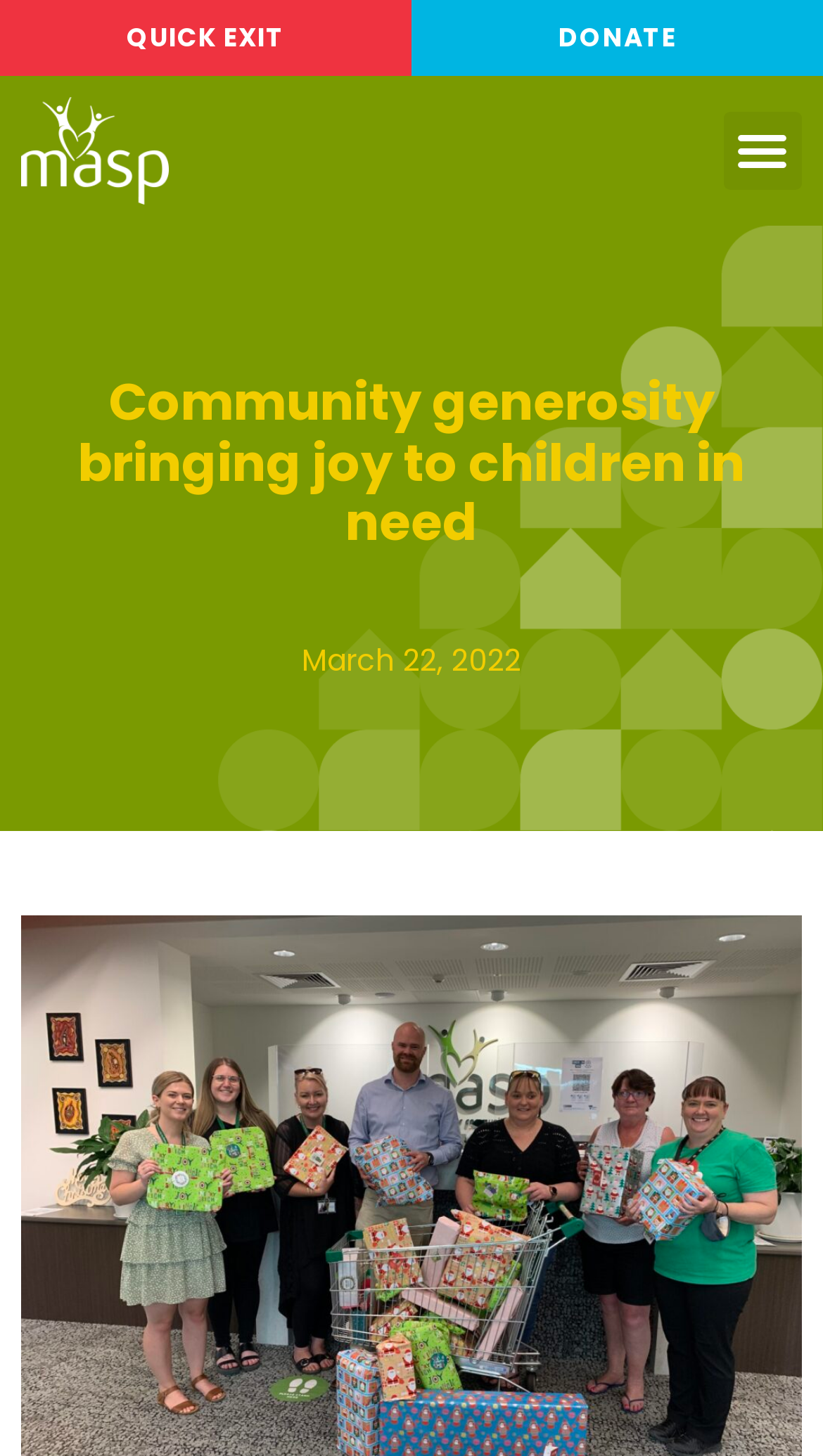What type of program is MASP?
Your answer should be a single word or phrase derived from the screenshot.

Accommodation and Support Program